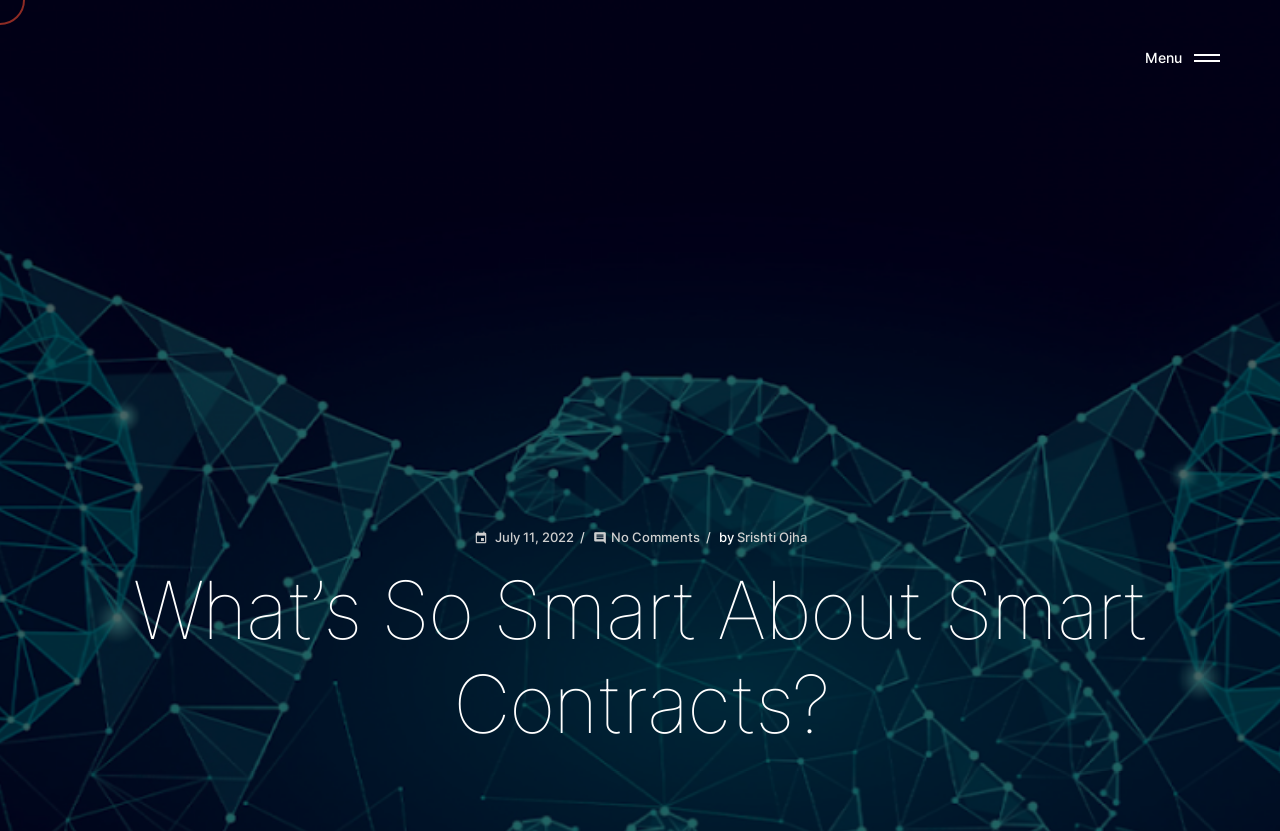Determine the bounding box coordinates for the HTML element described here: "event July 11, 2022".

[0.37, 0.636, 0.448, 0.659]